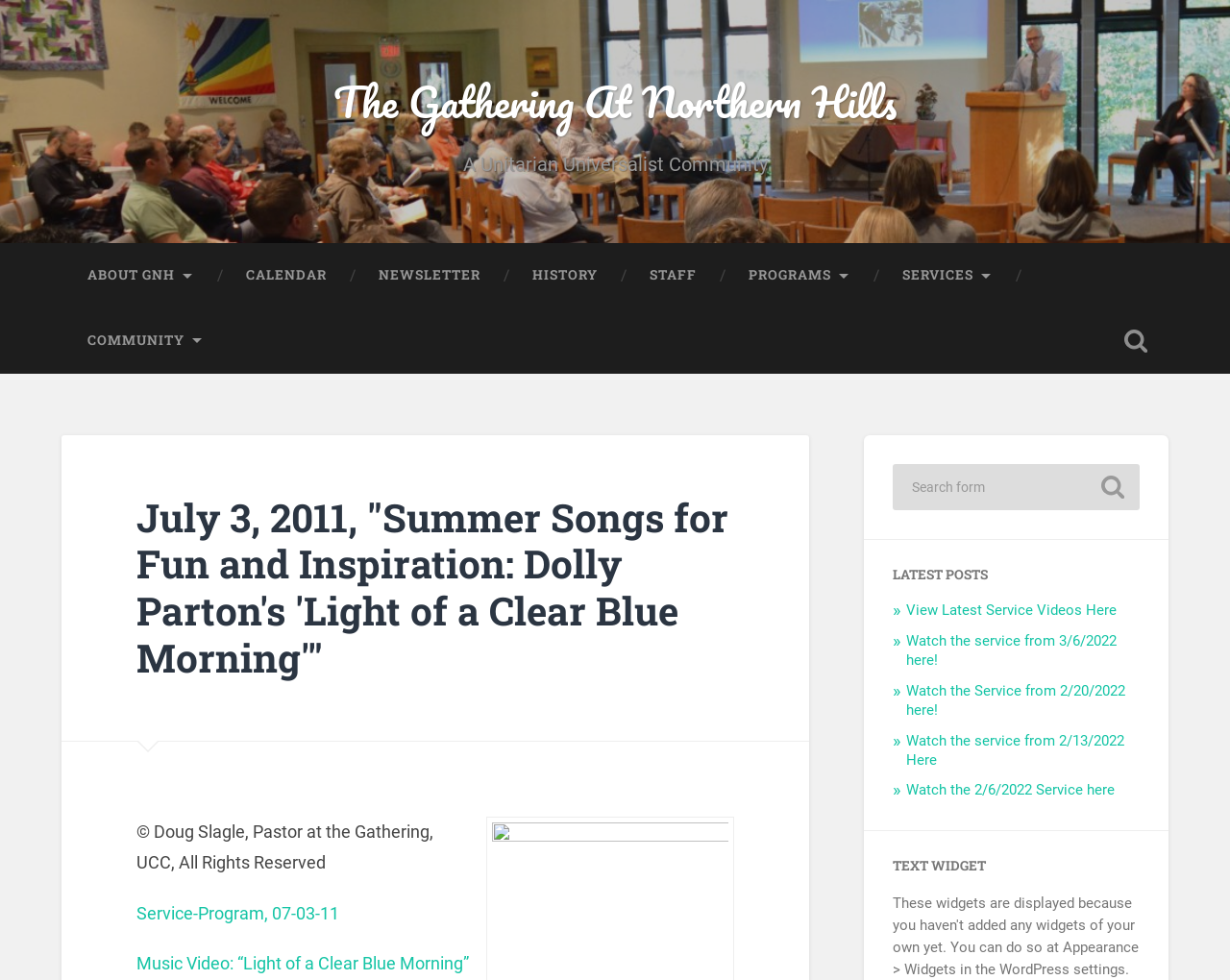Based on the image, provide a detailed and complete answer to the question: 
What can be searched on this webpage?

The search field is located at the top right of the webpage, and the searchbox has a placeholder text 'Search for:', which suggests that users can search for service programs or other related content on this webpage.